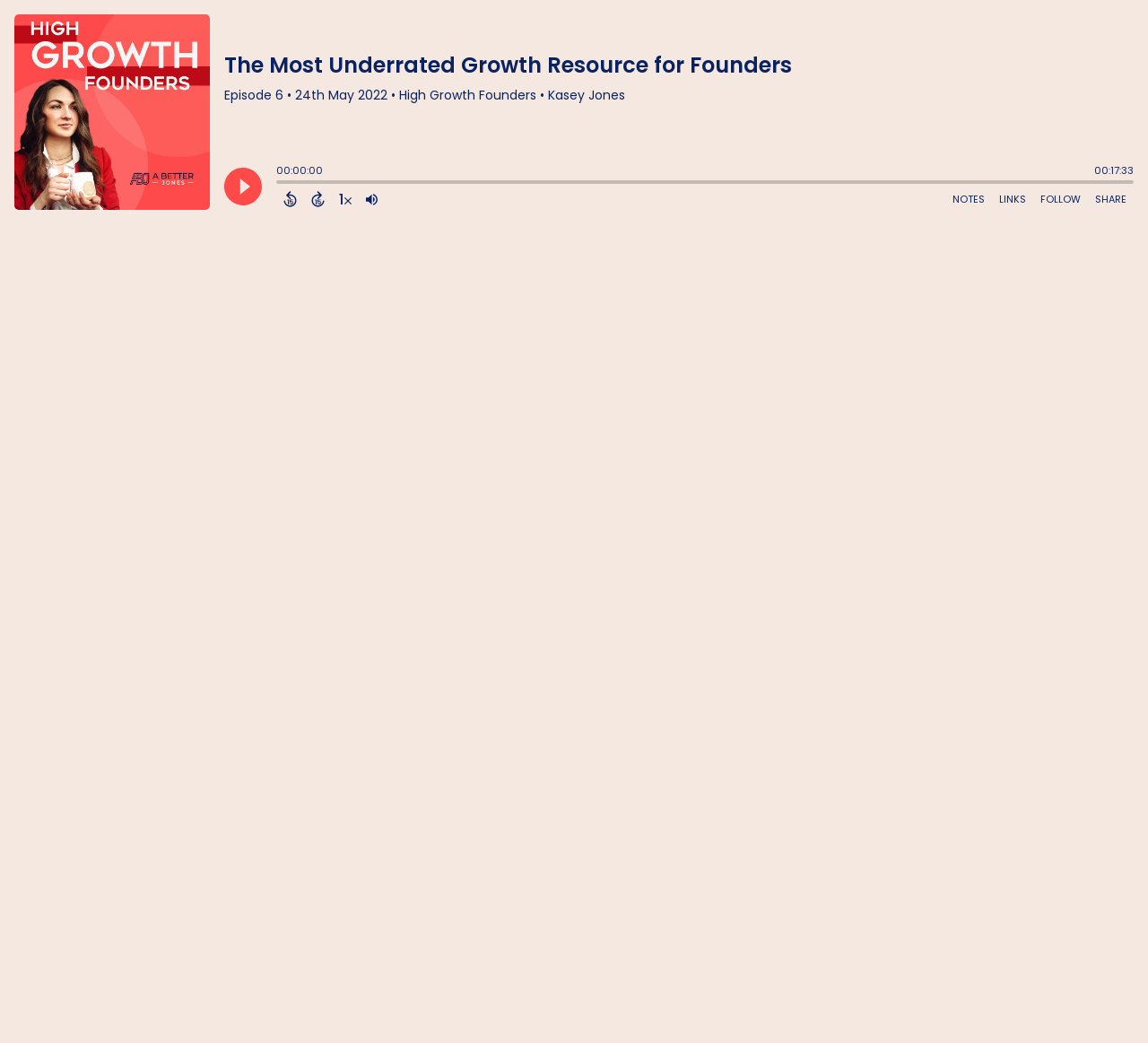Identify the bounding box coordinates of the area that should be clicked in order to complete the given instruction: "Open Shownotes". The bounding box coordinates should be four float numbers between 0 and 1, i.e., [left, top, right, bottom].

[0.823, 0.181, 0.864, 0.201]